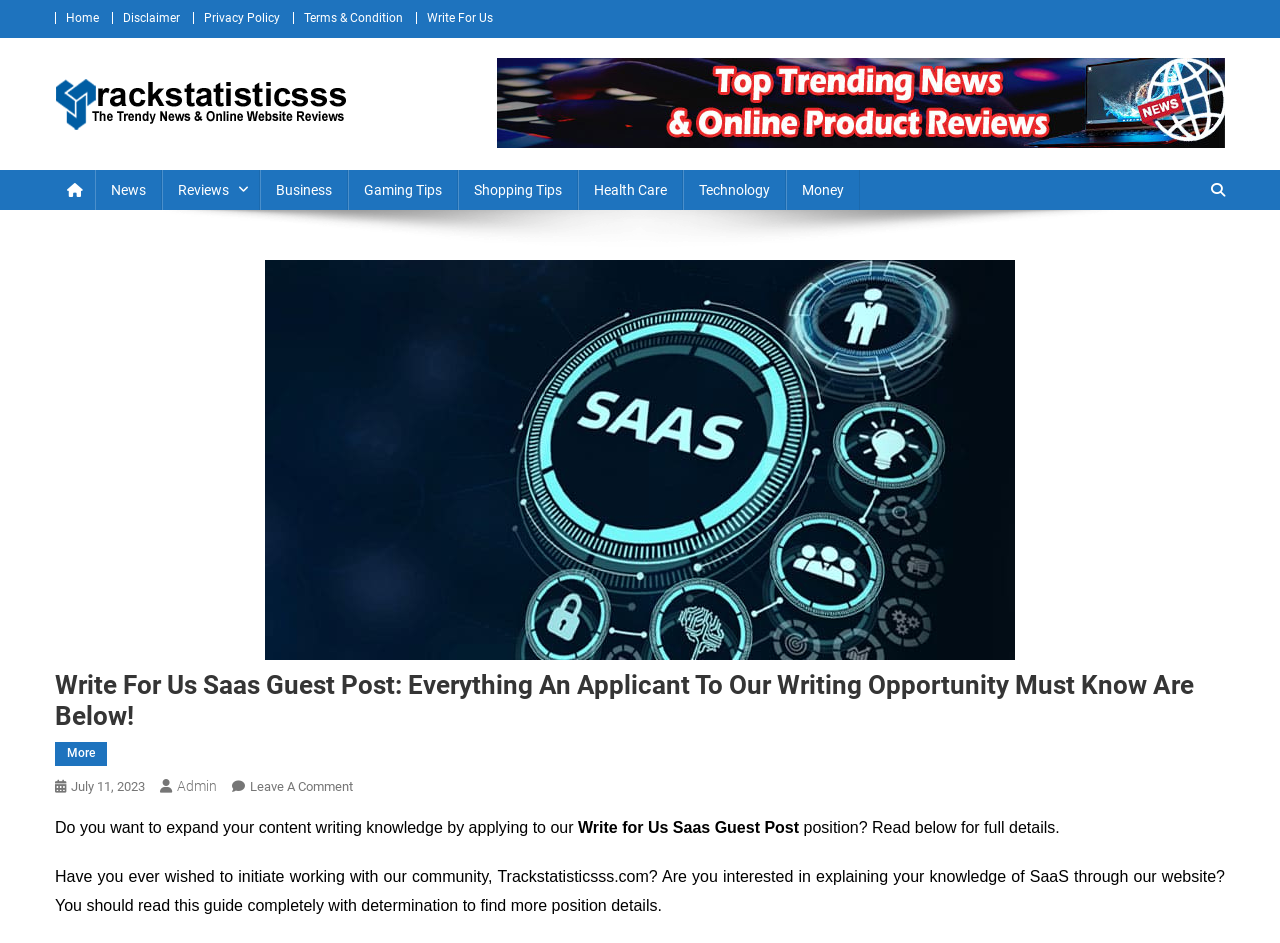Given the element description Credit Cards, specify the bounding box coordinates of the corresponding UI element in the format (top-left x, top-left y, bottom-right x, bottom-right y). All values must be between 0 and 1.

None